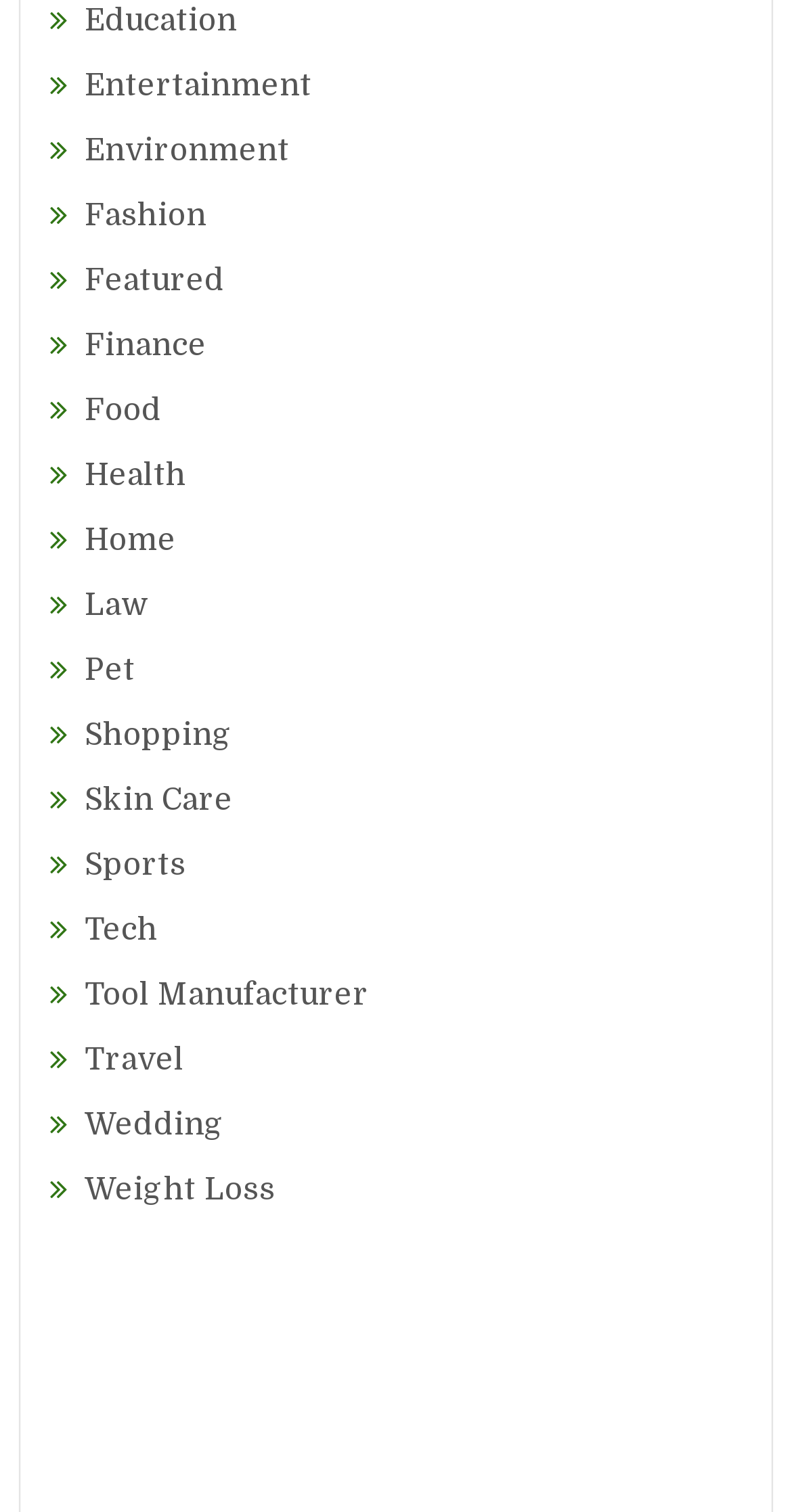Identify the bounding box coordinates of the region that needs to be clicked to carry out this instruction: "Explore Health". Provide these coordinates as four float numbers ranging from 0 to 1, i.e., [left, top, right, bottom].

[0.107, 0.303, 0.235, 0.327]